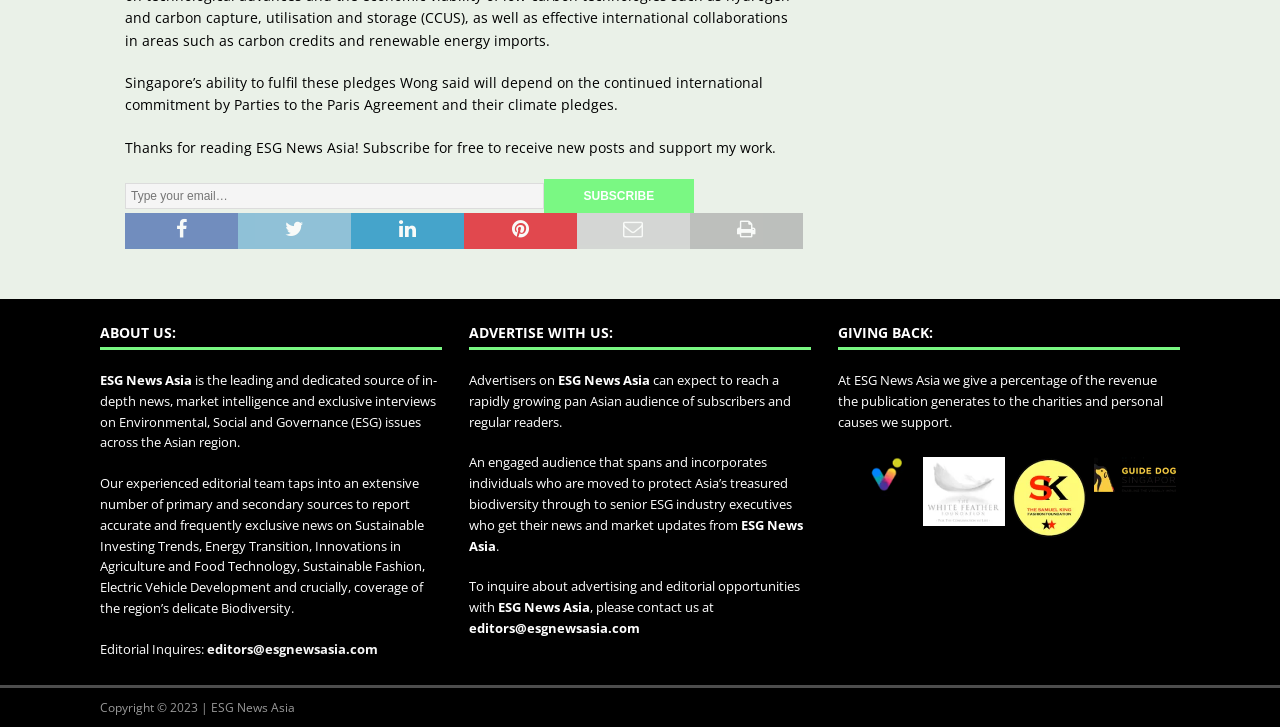What is the purpose of the publication?
Provide an in-depth and detailed answer to the question.

The purpose of the publication can be inferred from the 'ABOUT US' section, where it is stated that ESG News Asia is the leading and dedicated source of in-depth news, market intelligence and exclusive interviews on Environmental, Social and Governance (ESG) issues across the Asian region. This suggests that the publication's purpose is to report on ESG issues.